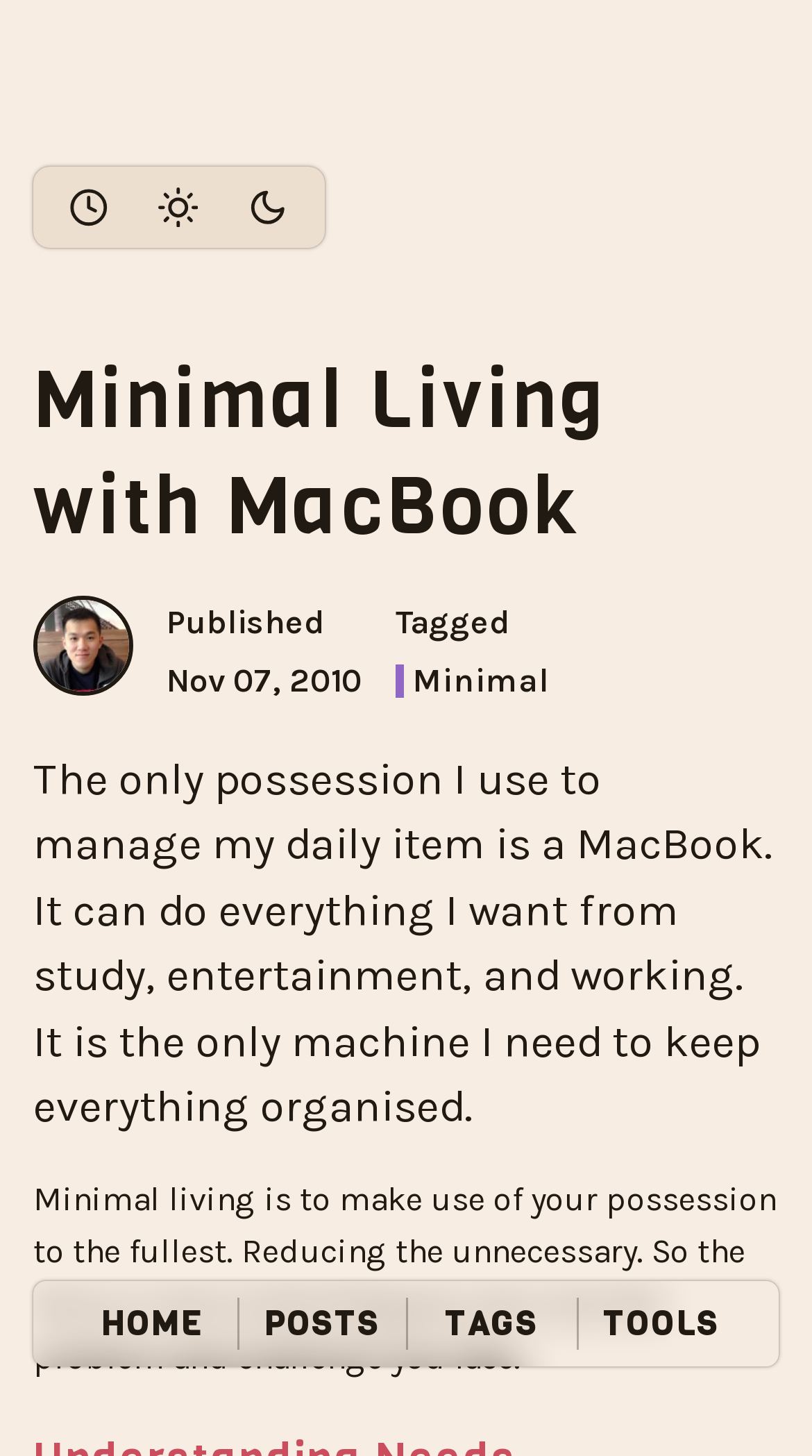How many theme options are available?
Look at the webpage screenshot and answer the question with a detailed explanation.

There are three theme options available, which are 'Enable System Theme', 'Enable Light Theme', and 'Enable Dark Theme', located in the complementary element at the top of the webpage.